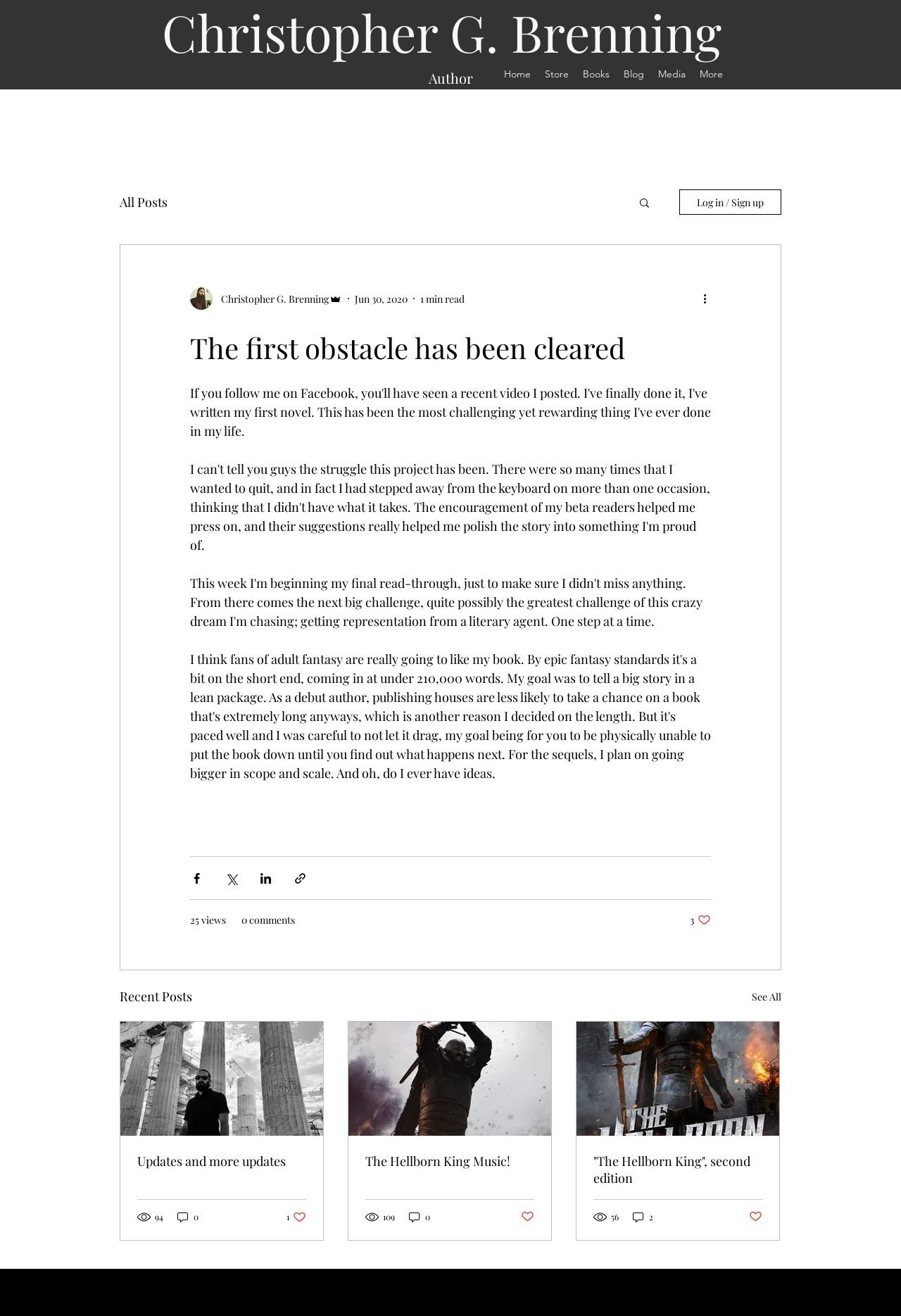What is the title of the first article? Observe the screenshot and provide a one-word or short phrase answer.

The first obstacle has been cleared